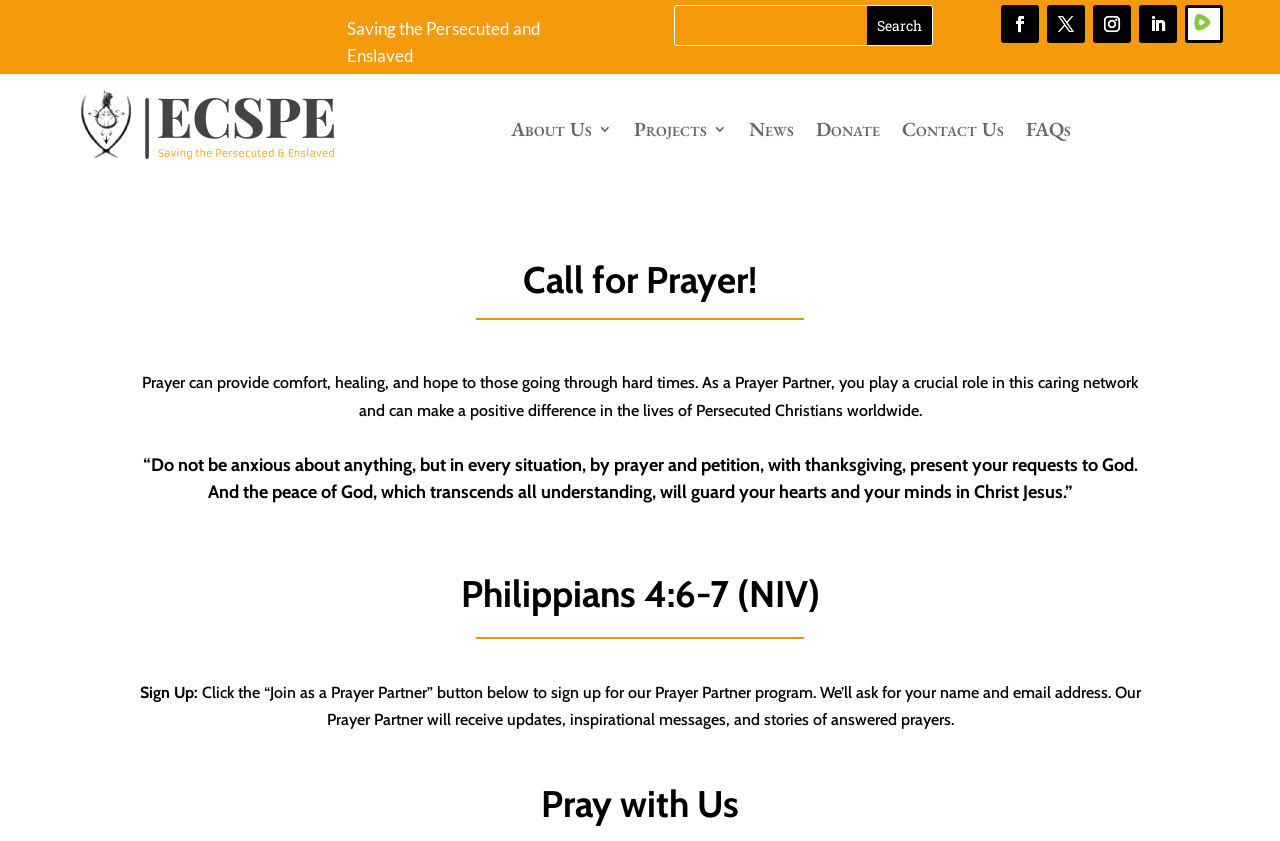Highlight the bounding box coordinates of the region I should click on to meet the following instruction: "Search for something".

[0.527, 0.007, 0.728, 0.054]